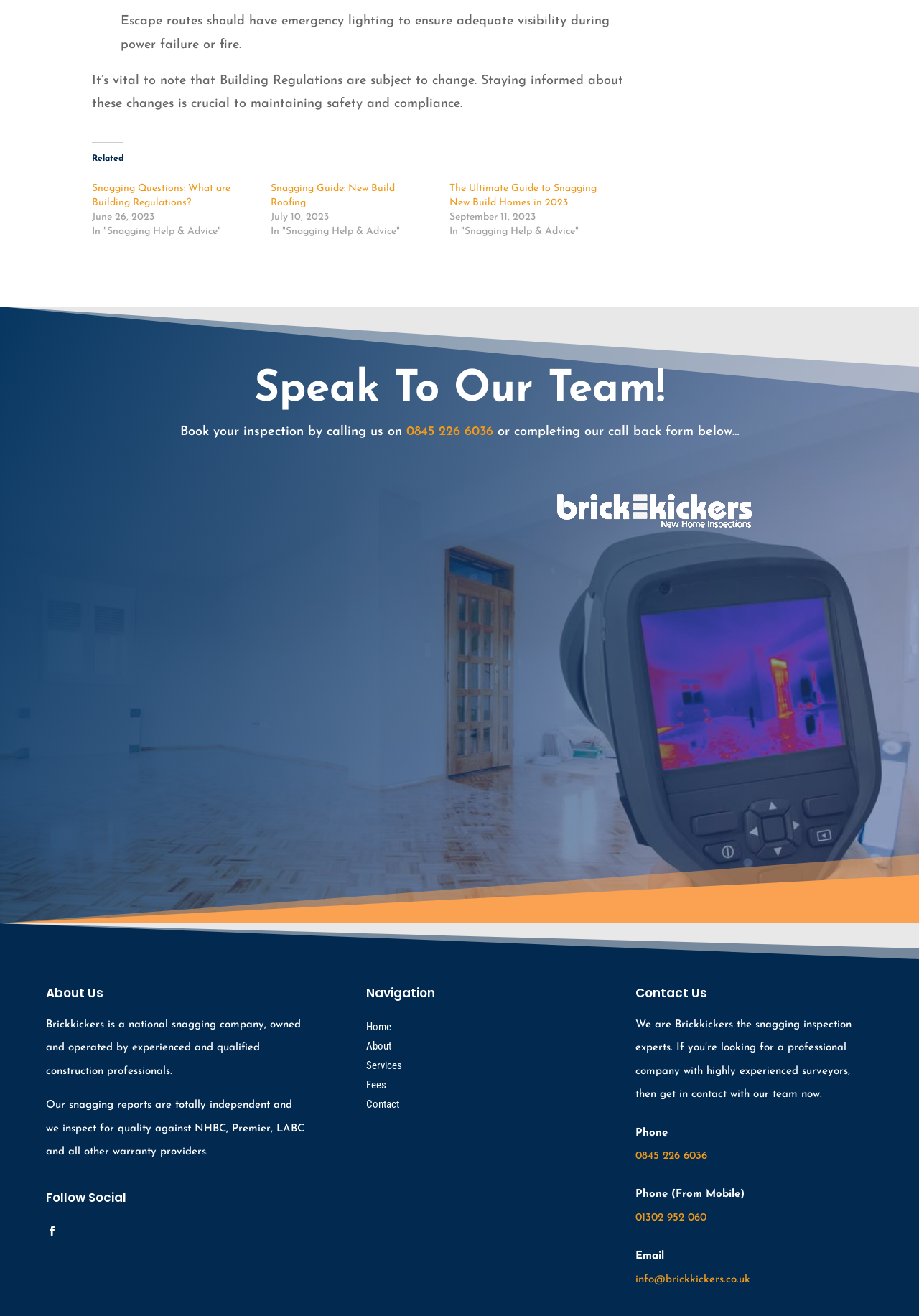Given the webpage screenshot and the description, determine the bounding box coordinates (top-left x, top-left y, bottom-right x, bottom-right y) that define the location of the UI element matching this description: name="et_pb_contact_name_0" placeholder="Name"

[0.1, 0.363, 0.324, 0.389]